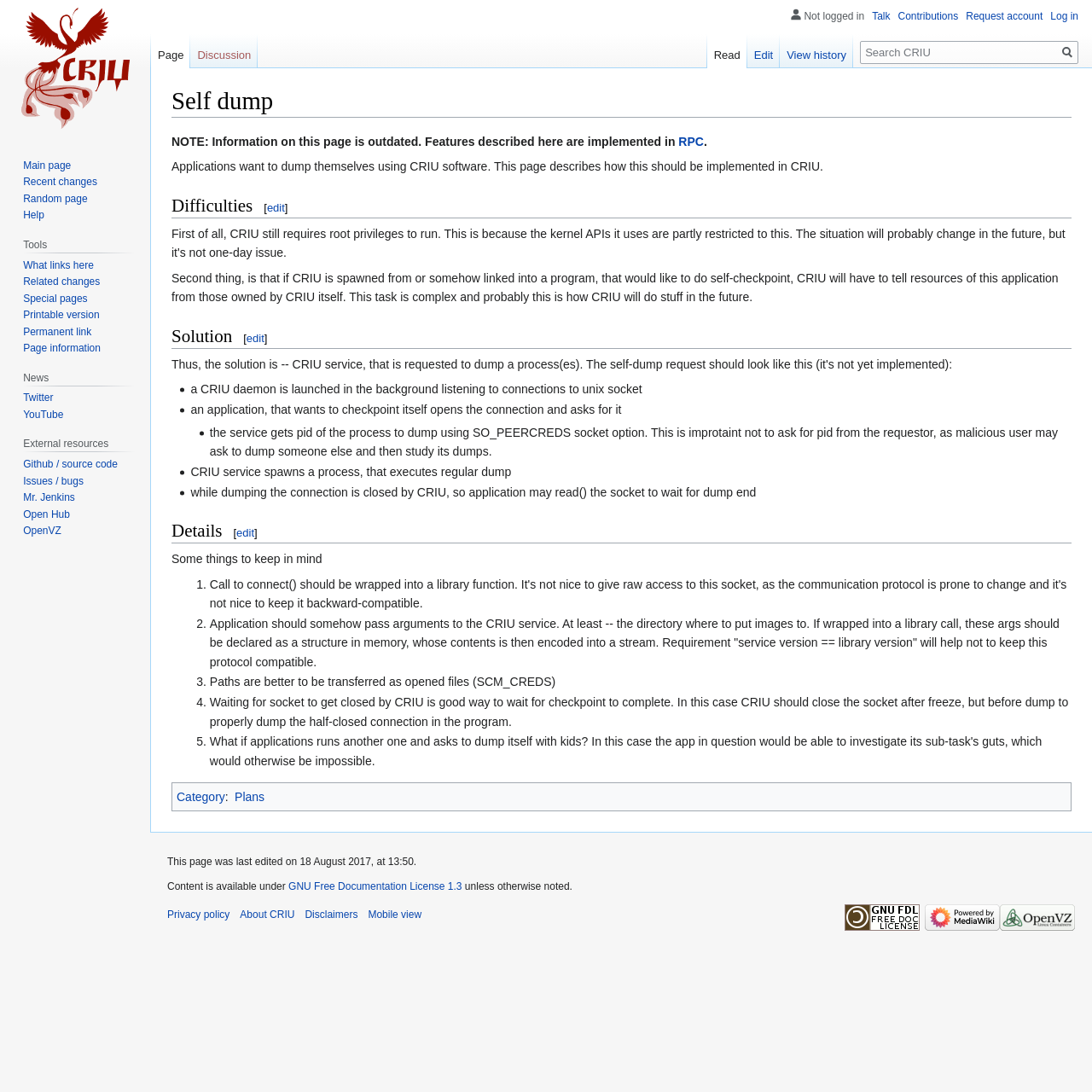Provide your answer in a single word or phrase: 
What is the main topic of this webpage?

Self dump - CRIU